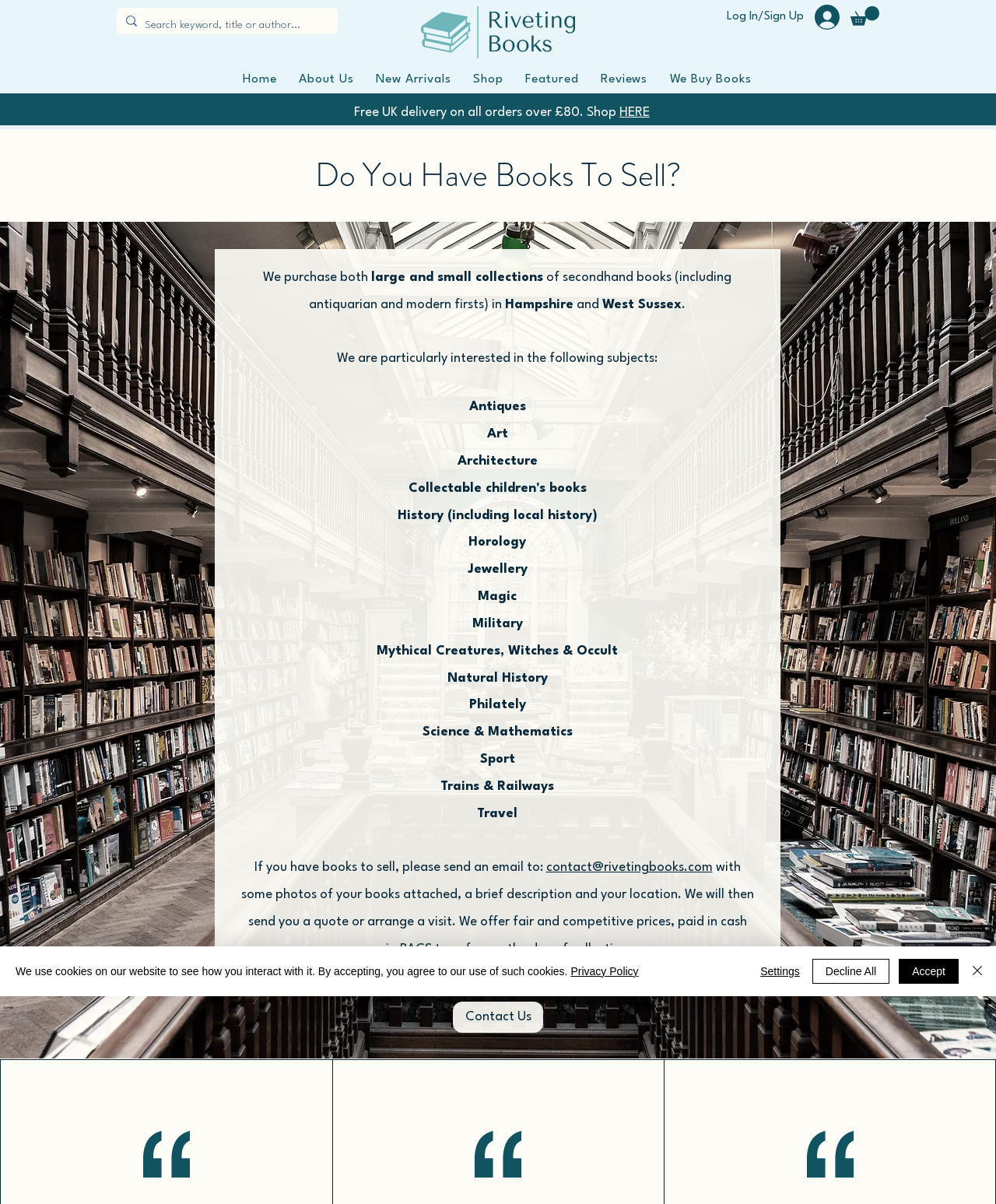Determine the bounding box coordinates of the clickable region to follow the instruction: "View Gustavo Arnal Net Worth articles".

None